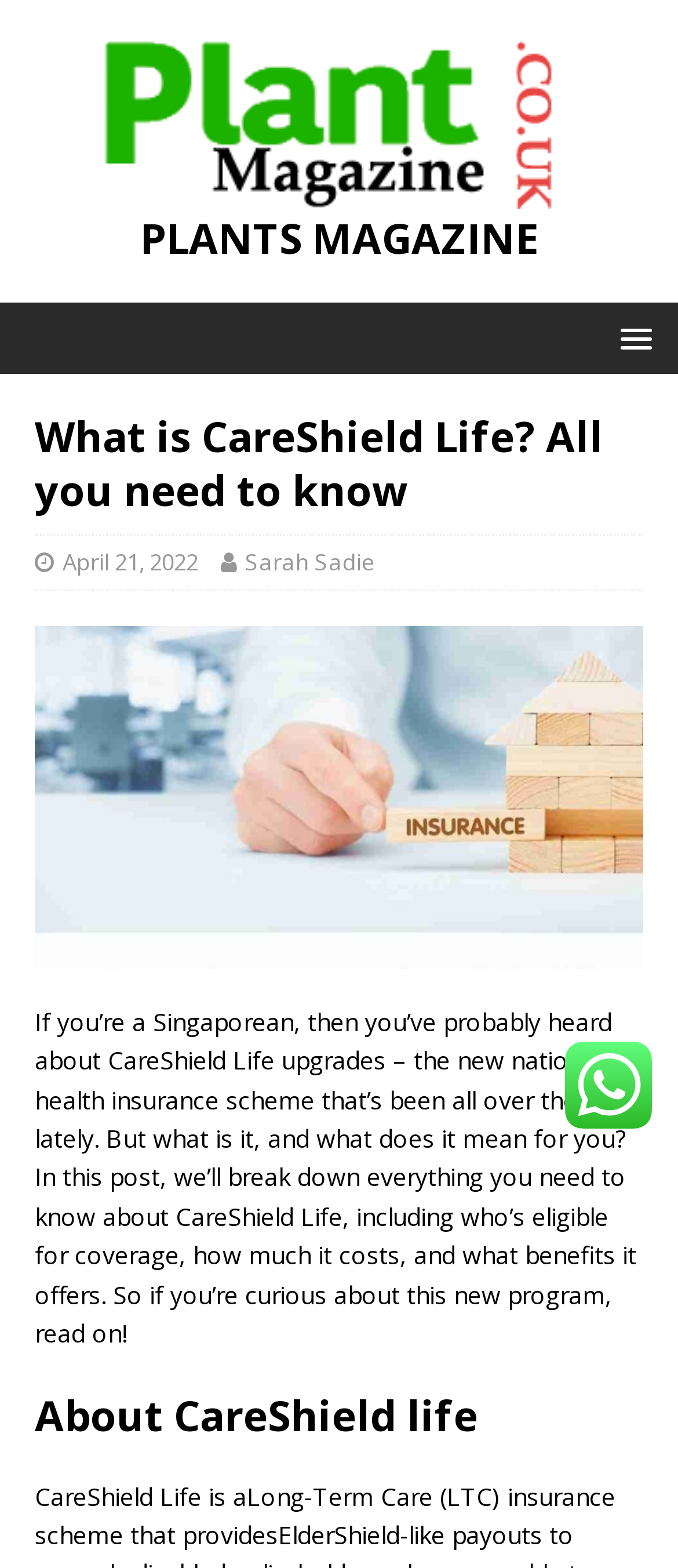Is the article an image-only post?
Provide a detailed answer to the question using information from the image.

The article is not an image-only post because it contains a large block of text that explains what CareShield Life is and what it means for the reader. This text is located below the image and is a static text element.